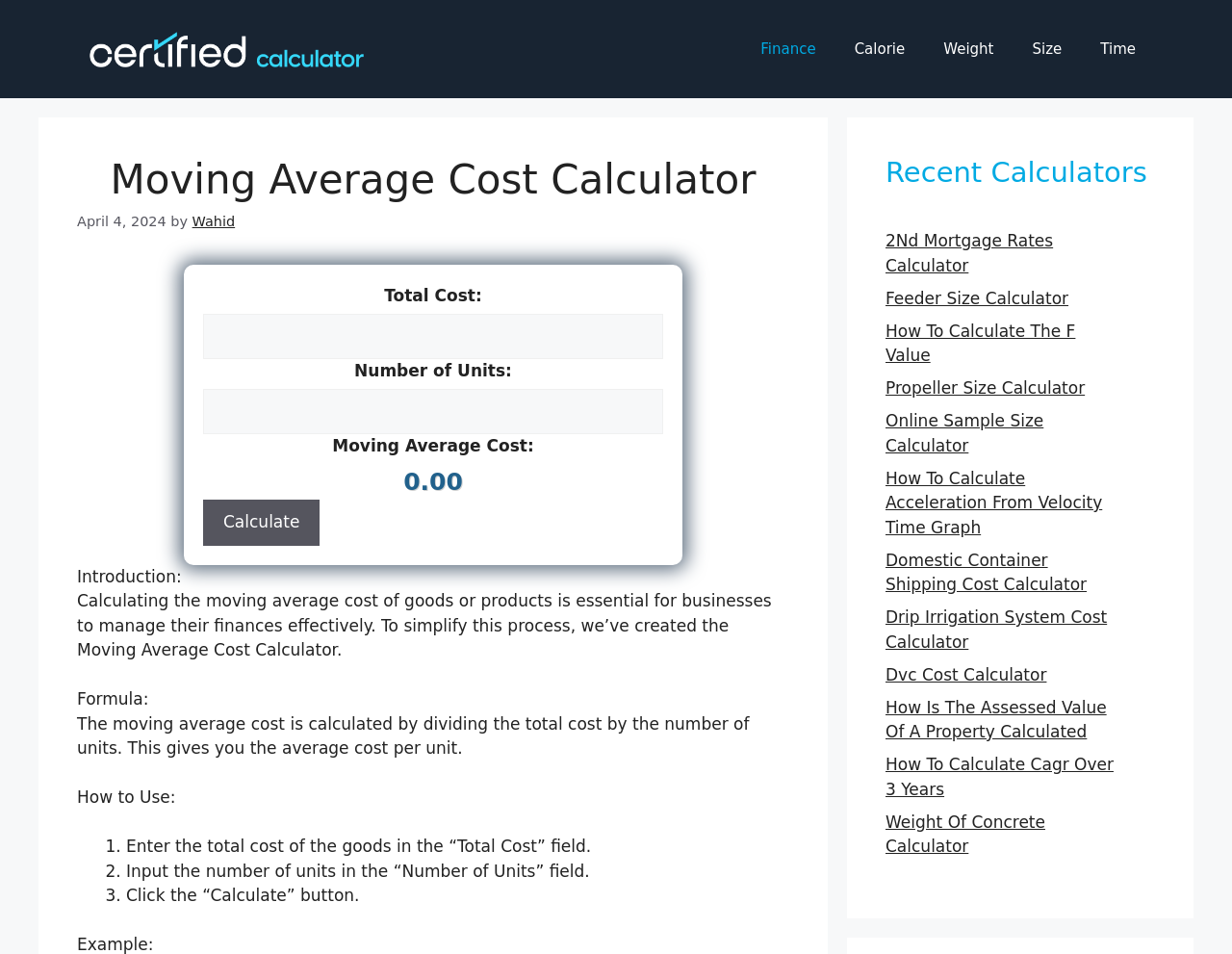Detail the various sections and features of the webpage.

The webpage is a calculator tool for Moving Average Cost, with a clear and organized layout. At the top, there is a banner with a link to "Certified Calculator" and an image of the same name. Below the banner, there is a navigation menu with links to various categories such as "Finance", "Calorie", "Weight", "Size", and "Time".

The main content area is divided into two sections. On the left, there is a header with the title "Moving Average Cost Calculator" and a timestamp "April 4, 2024" below it. The calculator tool is located below the header, with input fields for "Total Cost" and "Number of Units", and a "Calculate" button. The calculator also displays the "Moving Average Cost" result.

On the right side of the main content area, there is a section with introductory text explaining the importance of calculating moving average cost for businesses. Below the introduction, there is a formula explanation and a step-by-step guide on how to use the calculator.

At the bottom of the page, there is a complementary section with a heading "Recent Calculators" and a list of links to other calculator tools, such as "2Nd Mortgage Rates Calculator", "Feeder Size Calculator", and "Weight Of Concrete Calculator", among others.